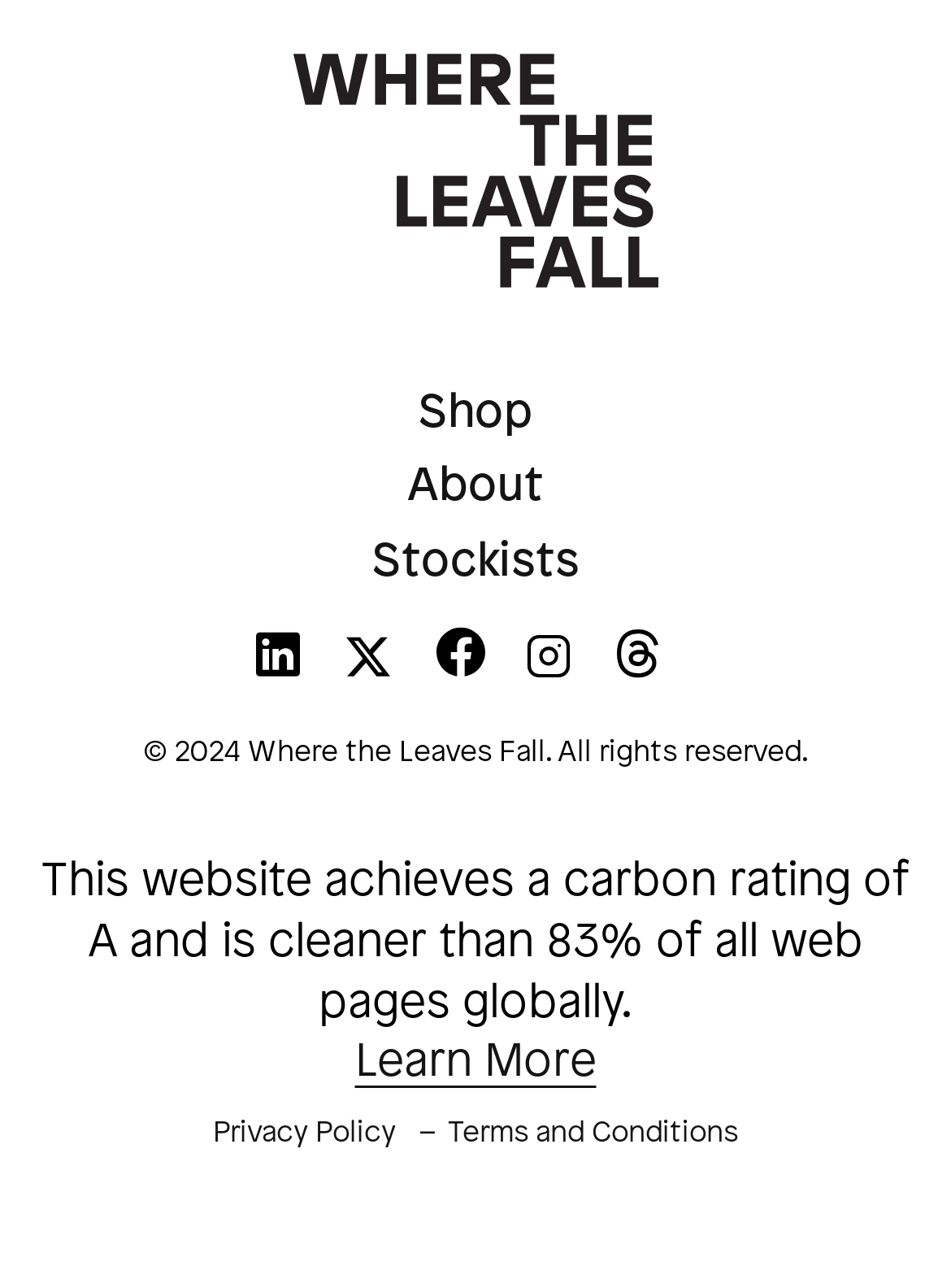Provide the bounding box coordinates of the HTML element described as: "Stockists". The bounding box coordinates should be four float numbers between 0 and 1, i.e., [left, top, right, bottom].

[0.391, 0.418, 0.609, 0.455]